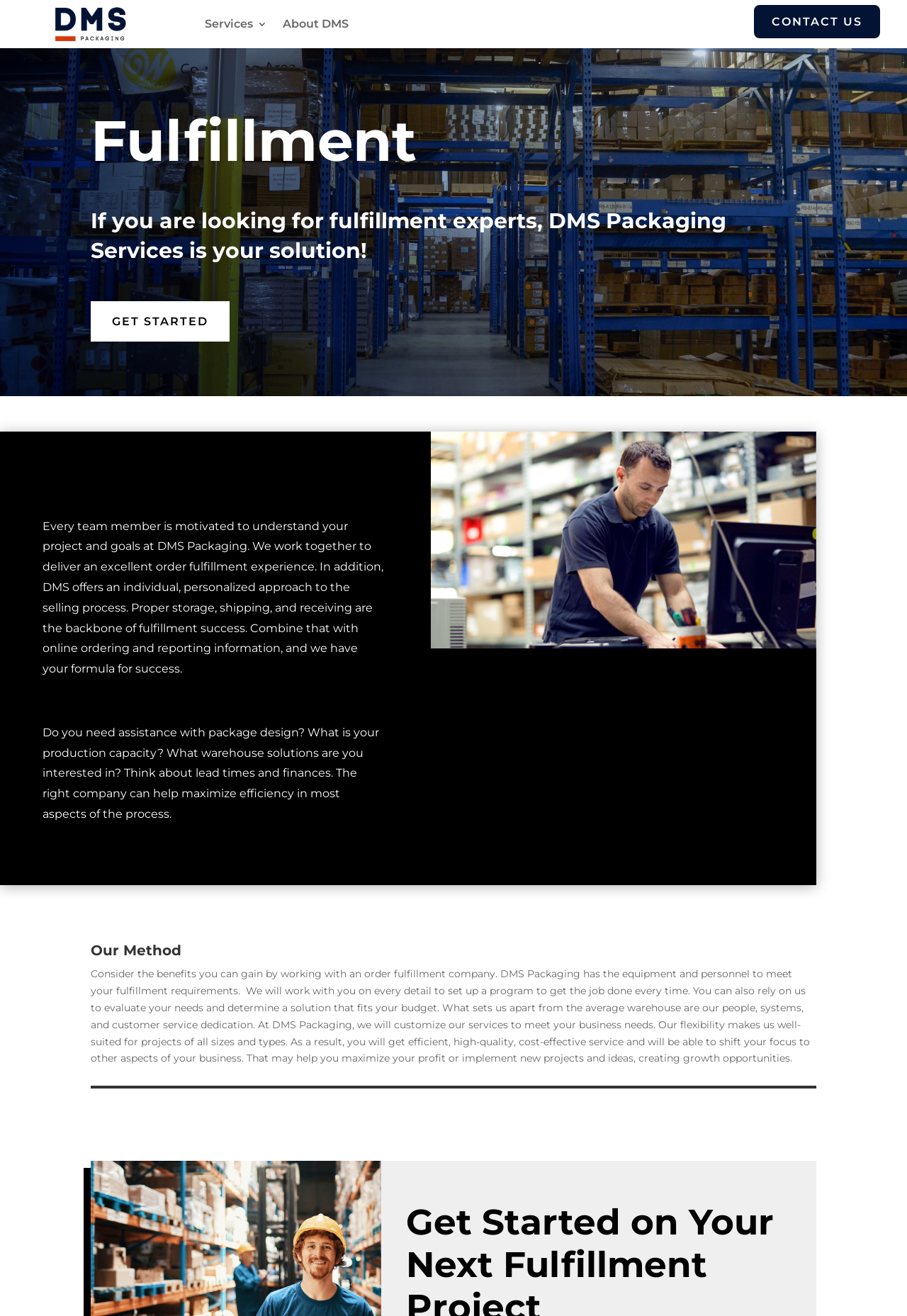What can DMS Packaging help with besides fulfillment?
Give a one-word or short phrase answer based on the image.

Package design